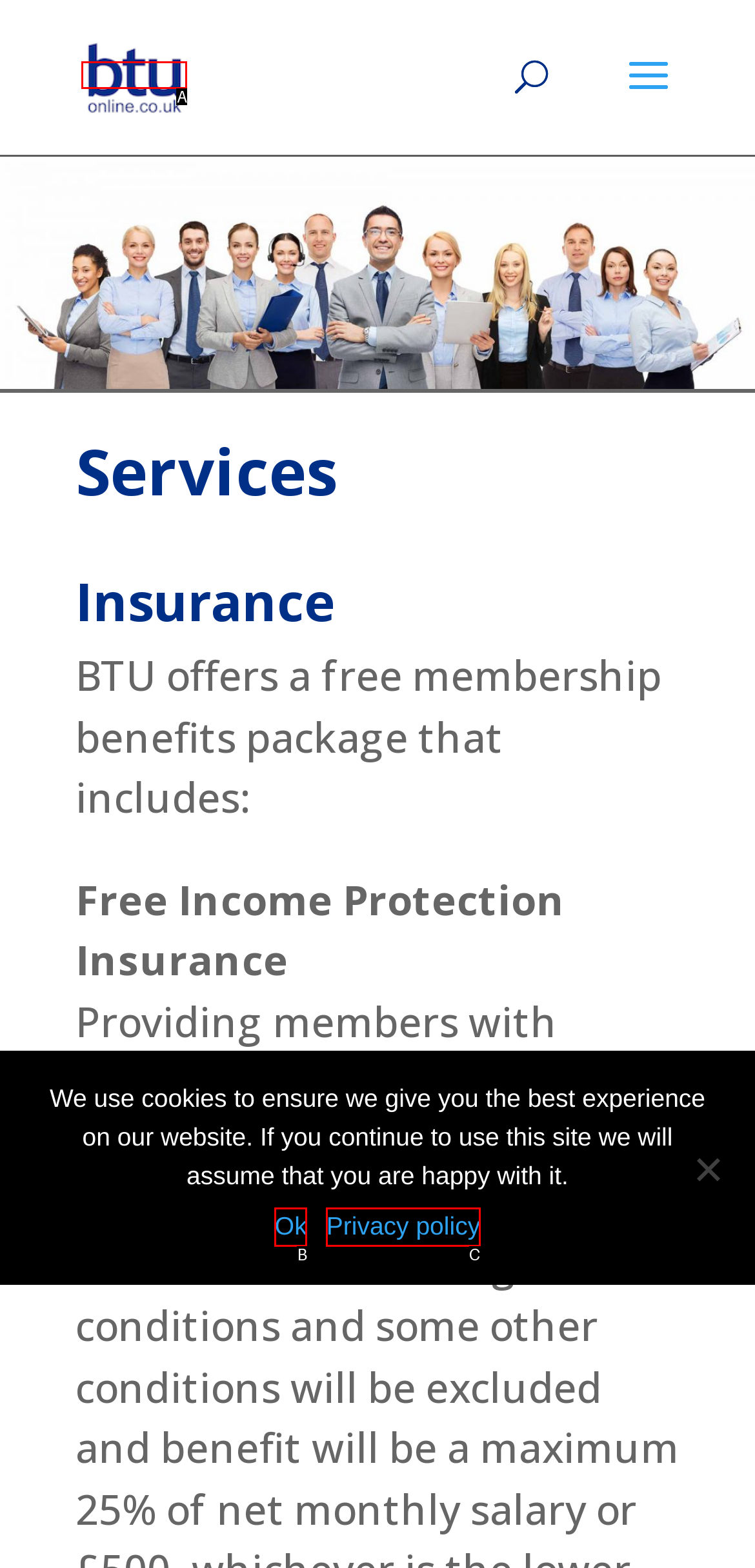Which option is described as follows: Privacy policy
Answer with the letter of the matching option directly.

C